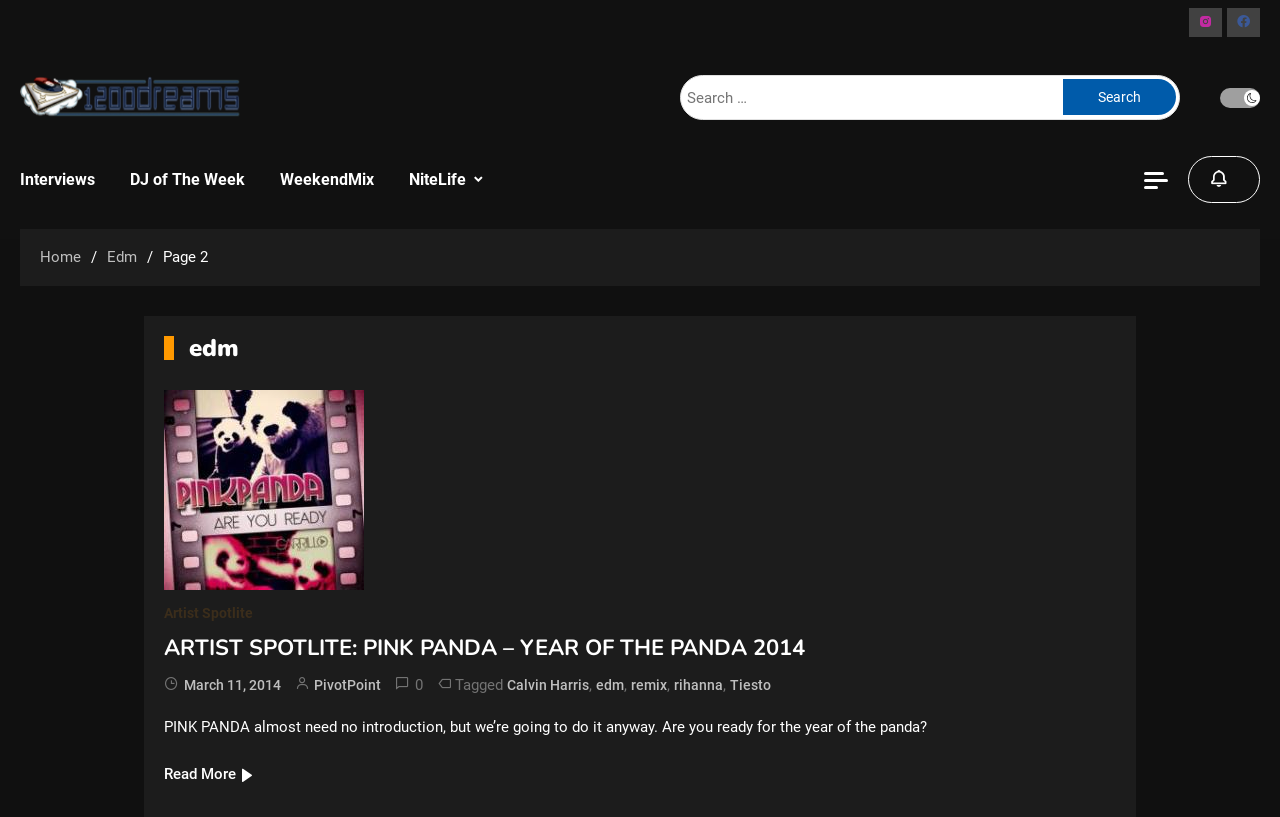Identify the bounding box coordinates for the region to click in order to carry out this instruction: "Read more about Artist Spotlite". Provide the coordinates using four float numbers between 0 and 1, formatted as [left, top, right, bottom].

[0.128, 0.932, 0.215, 0.965]